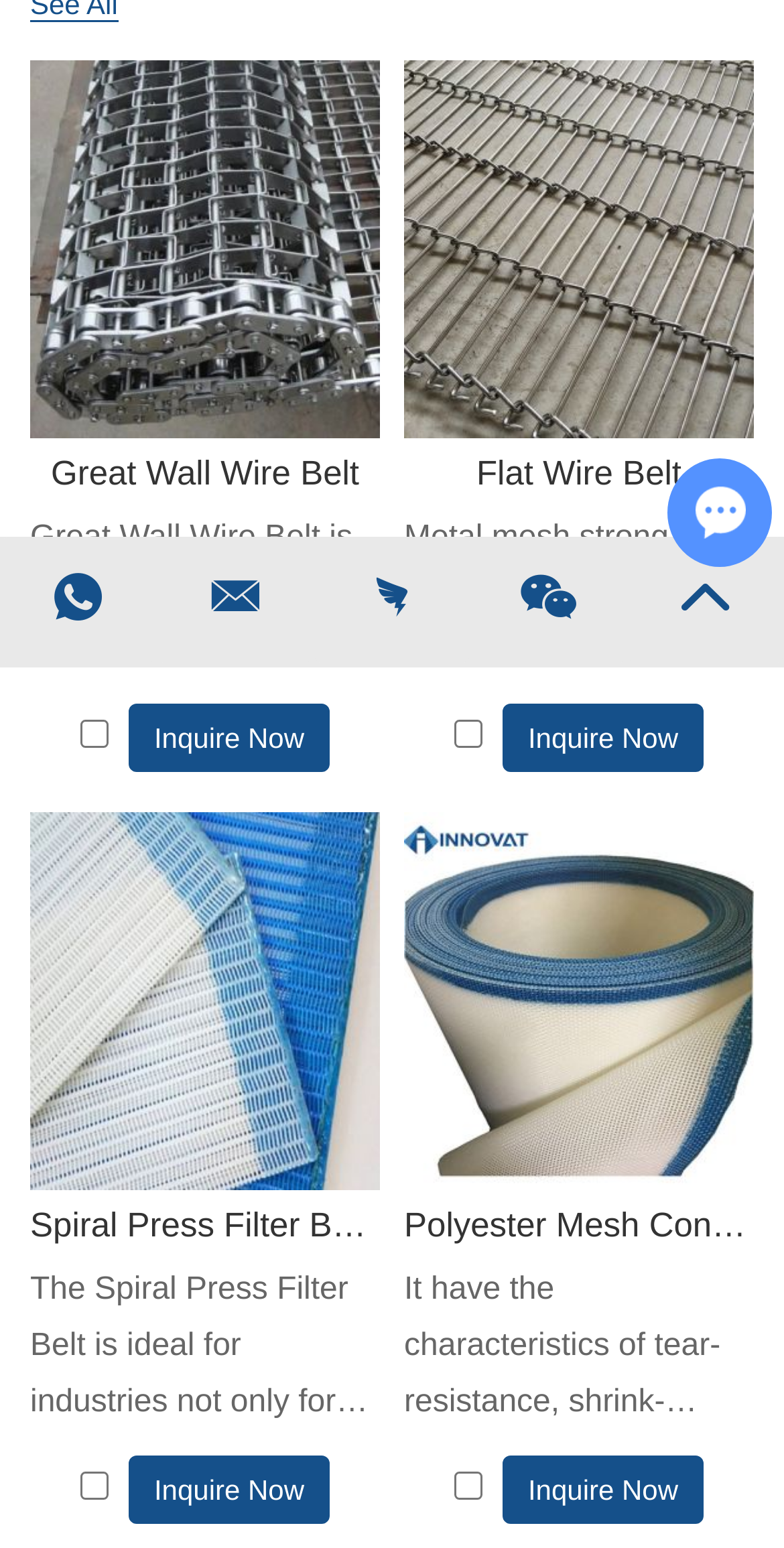Show the bounding box coordinates for the HTML element described as: "title="Flat Wire Belt"".

[0.515, 0.039, 0.962, 0.283]